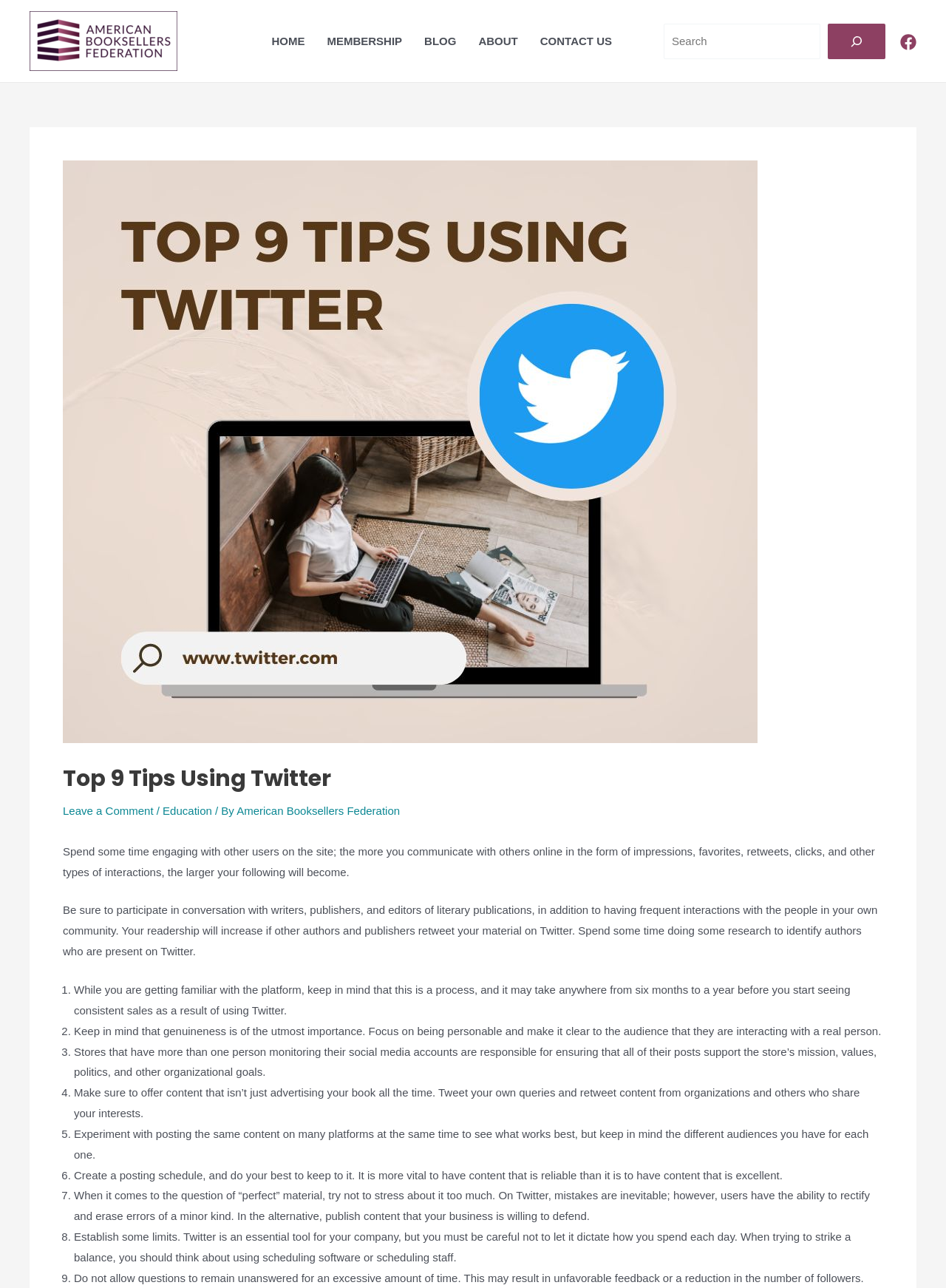What is the purpose of using Twitter for business?
Analyze the image and provide a thorough answer to the question.

I inferred this answer by understanding the context of the webpage, which provides tips on using Twitter for business. The meta description also mentions that Twitter allows businesses to quickly and easily start conversations with their target market and distribute relevant information to them.